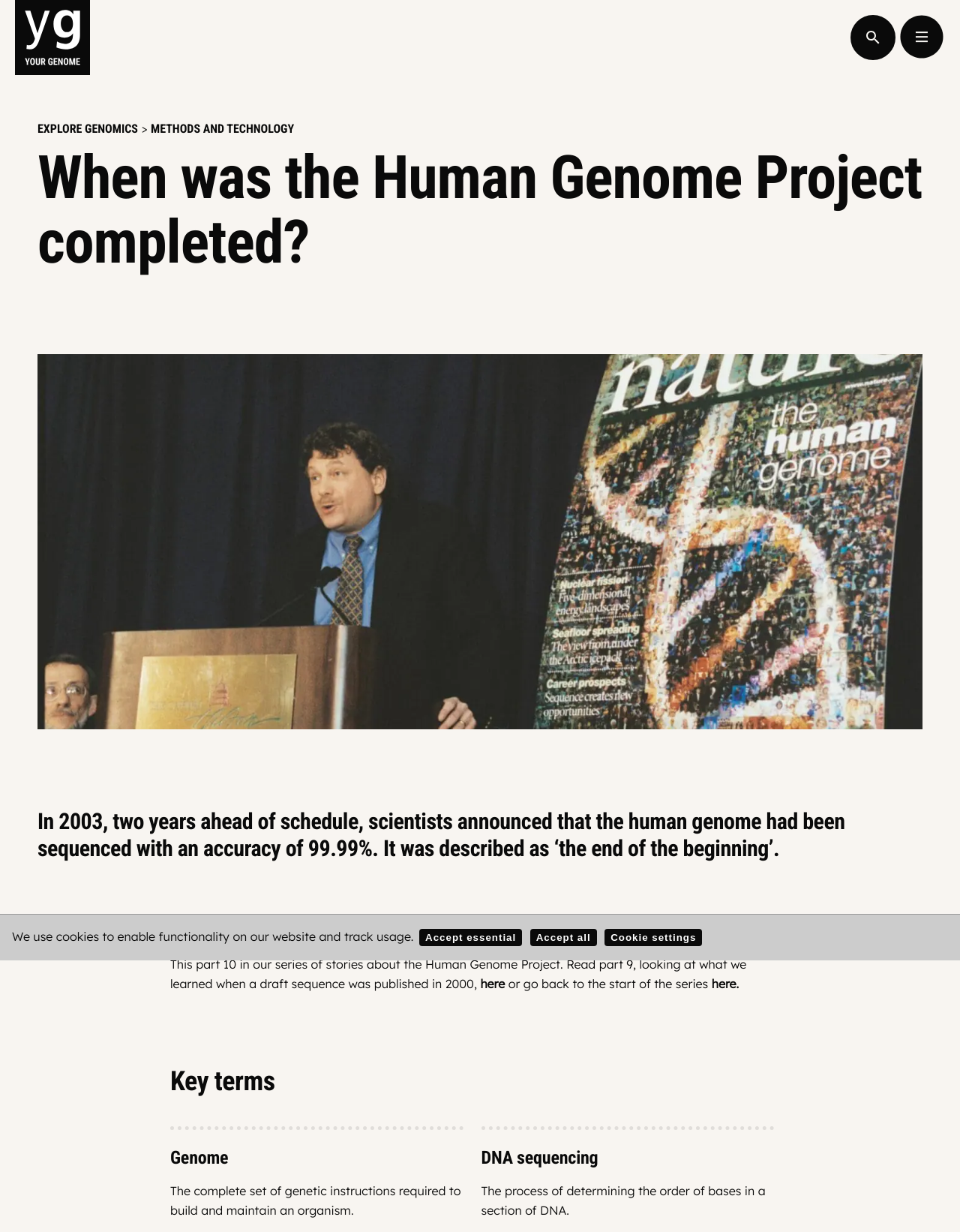Find the bounding box coordinates for the HTML element described as: "Portfolio". The coordinates should consist of four float values between 0 and 1, i.e., [left, top, right, bottom].

None